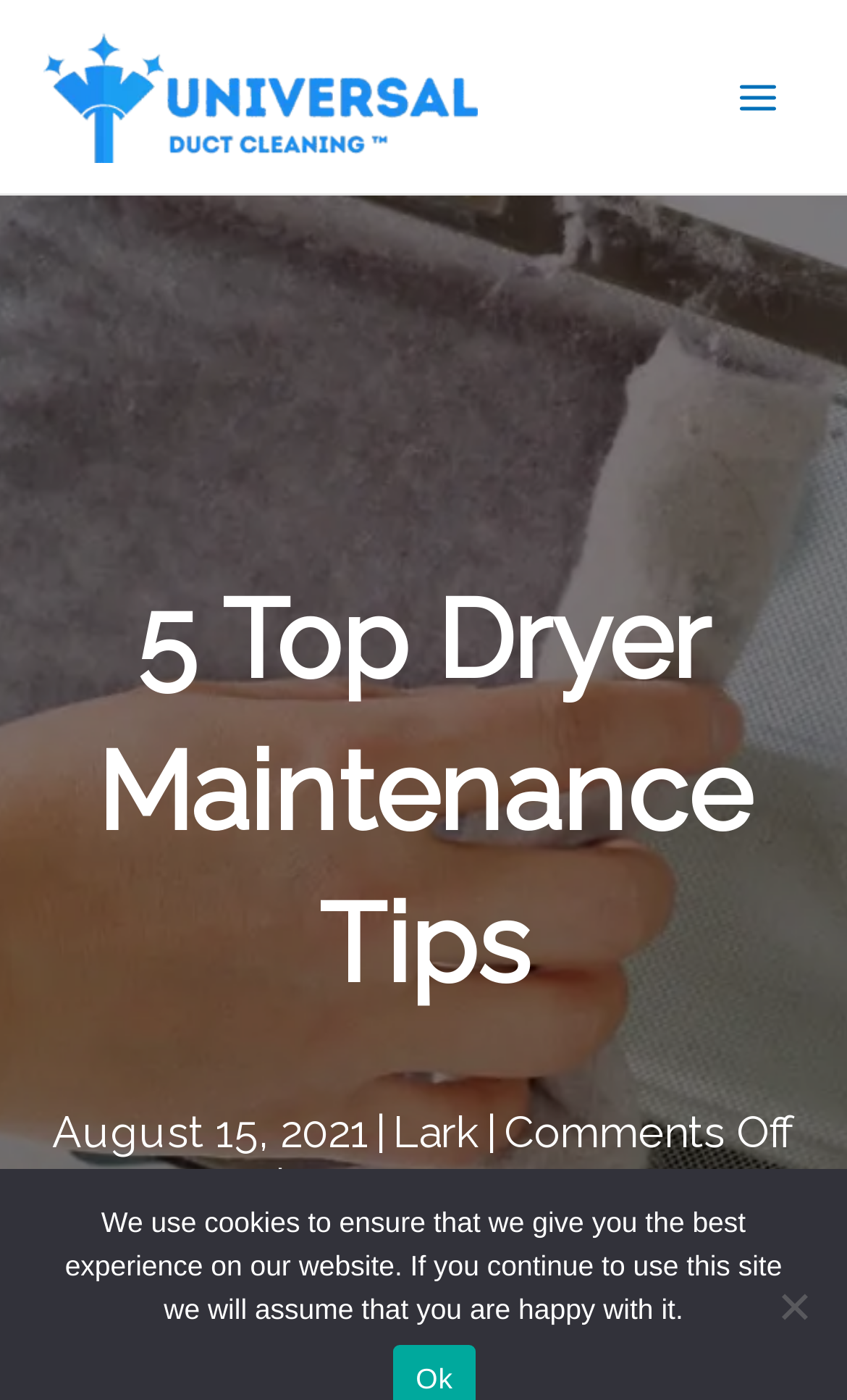Find the bounding box of the element with the following description: "Main Menu". The coordinates must be four float numbers between 0 and 1, formatted as [left, top, right, bottom].

[0.841, 0.037, 0.949, 0.102]